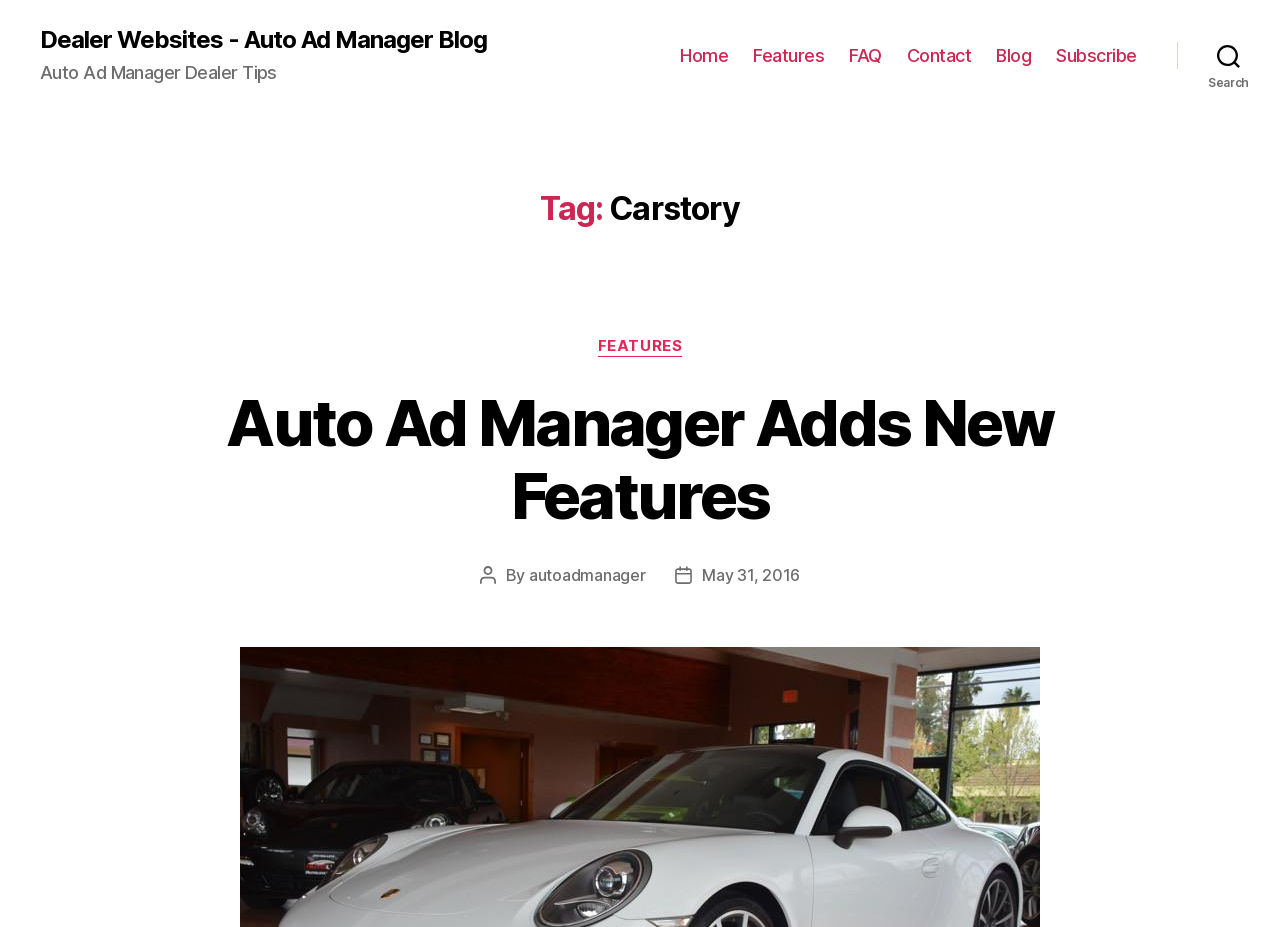With reference to the screenshot, provide a detailed response to the question below:
What is the title of the blog post?

I found the title of the blog post by looking at the heading 'Auto Ad Manager Adds New Features' which is a prominent heading on the page.